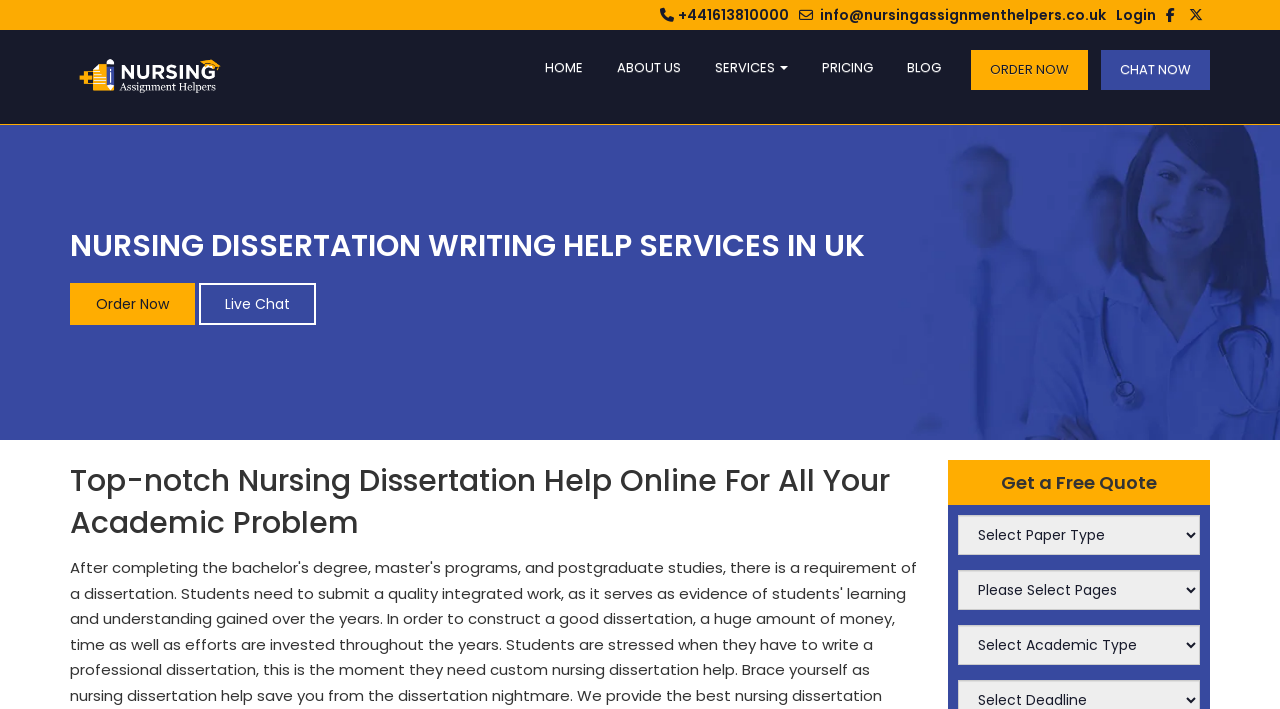How many comboboxes are there on the webpage?
Can you give a detailed and elaborate answer to the question?

I found three comboboxes on the webpage, which are located below the heading 'Get a Free Quote'.